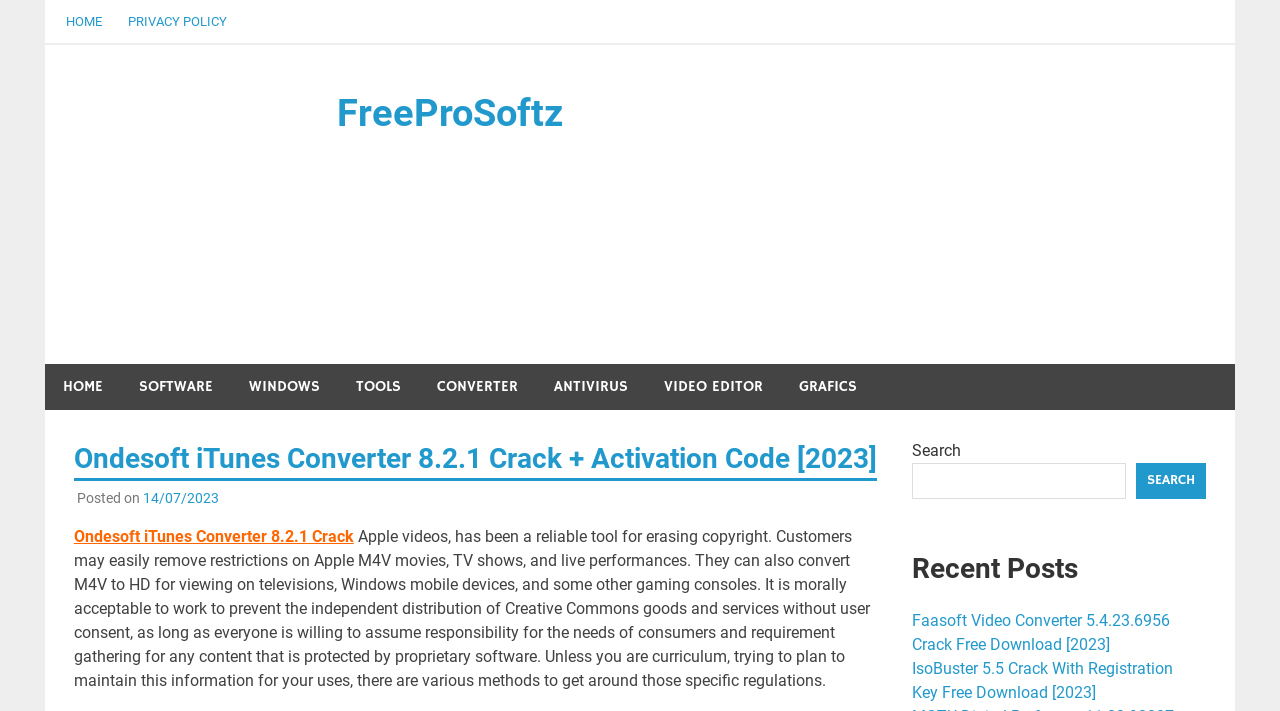Please provide a one-word or short phrase answer to the question:
What is the name of the software being discussed?

Ondesoft iTunes Converter